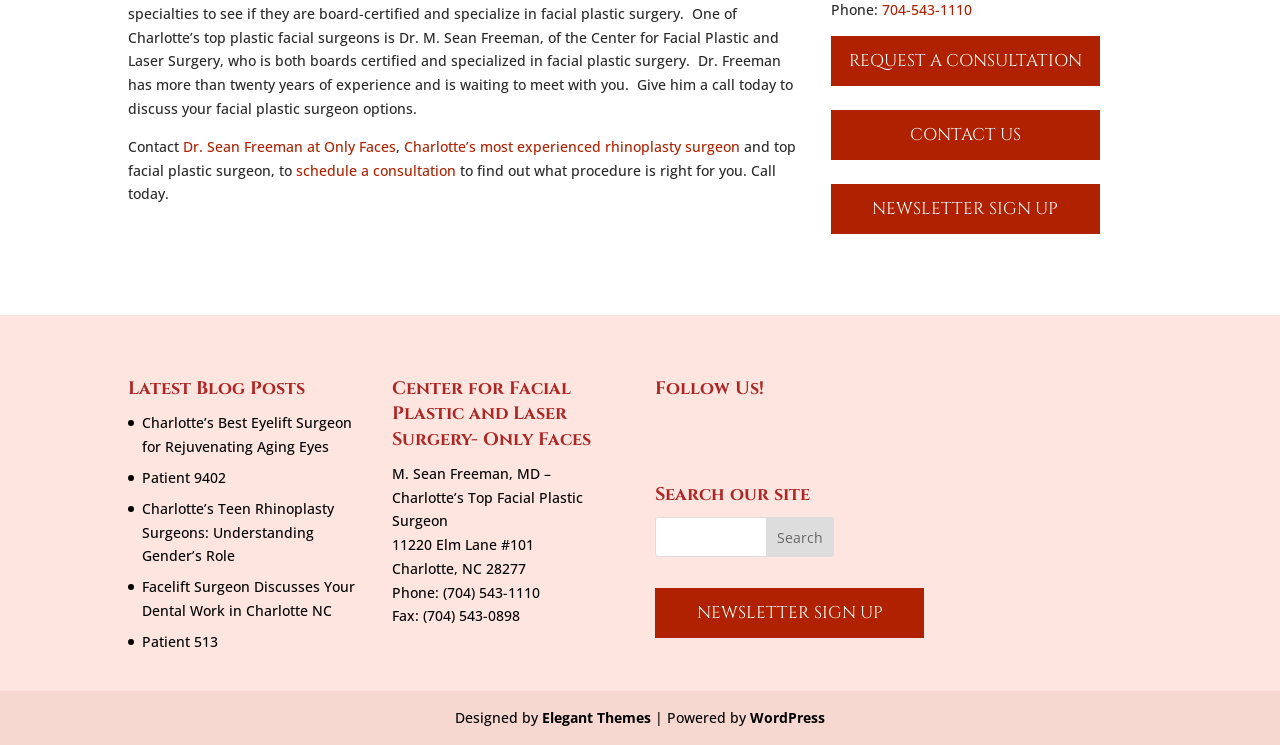Please provide a one-word or short phrase answer to the question:
What is the purpose of the 'Search our site' section?

To search the website